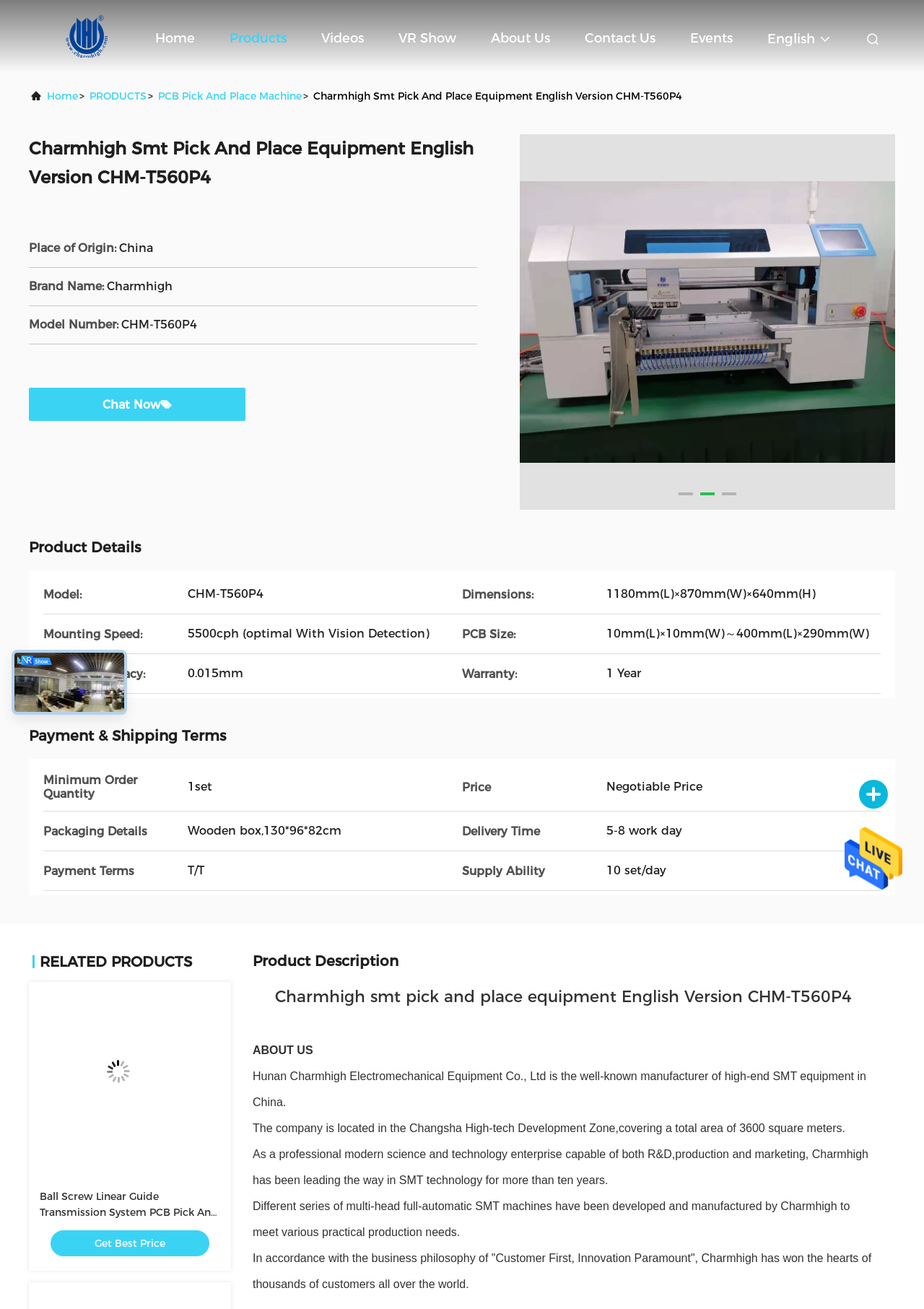What is the company name of the manufacturer?
Using the details shown in the screenshot, provide a comprehensive answer to the question.

The company name of the manufacturer can be found in the 'About Us' section, where it is specified as 'Hunan Charmhigh Electromechanical Equipment Co., Ltd is the well-known manufacturer of high-end SMT equipment in China'.